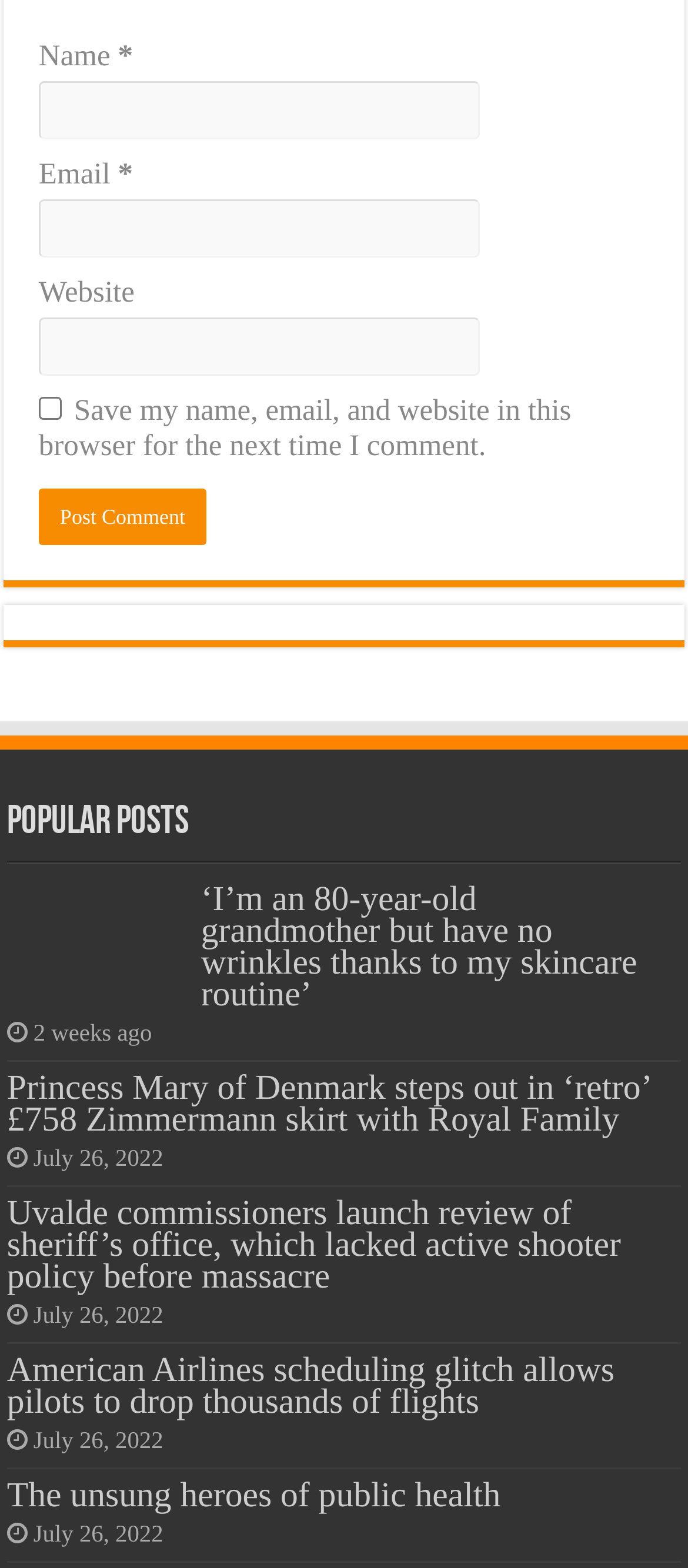What is the button below the comment fields for?
Please respond to the question with as much detail as possible.

The button is labeled 'Post Comment', which suggests that its purpose is to submit a comment after filling out the comment fields.